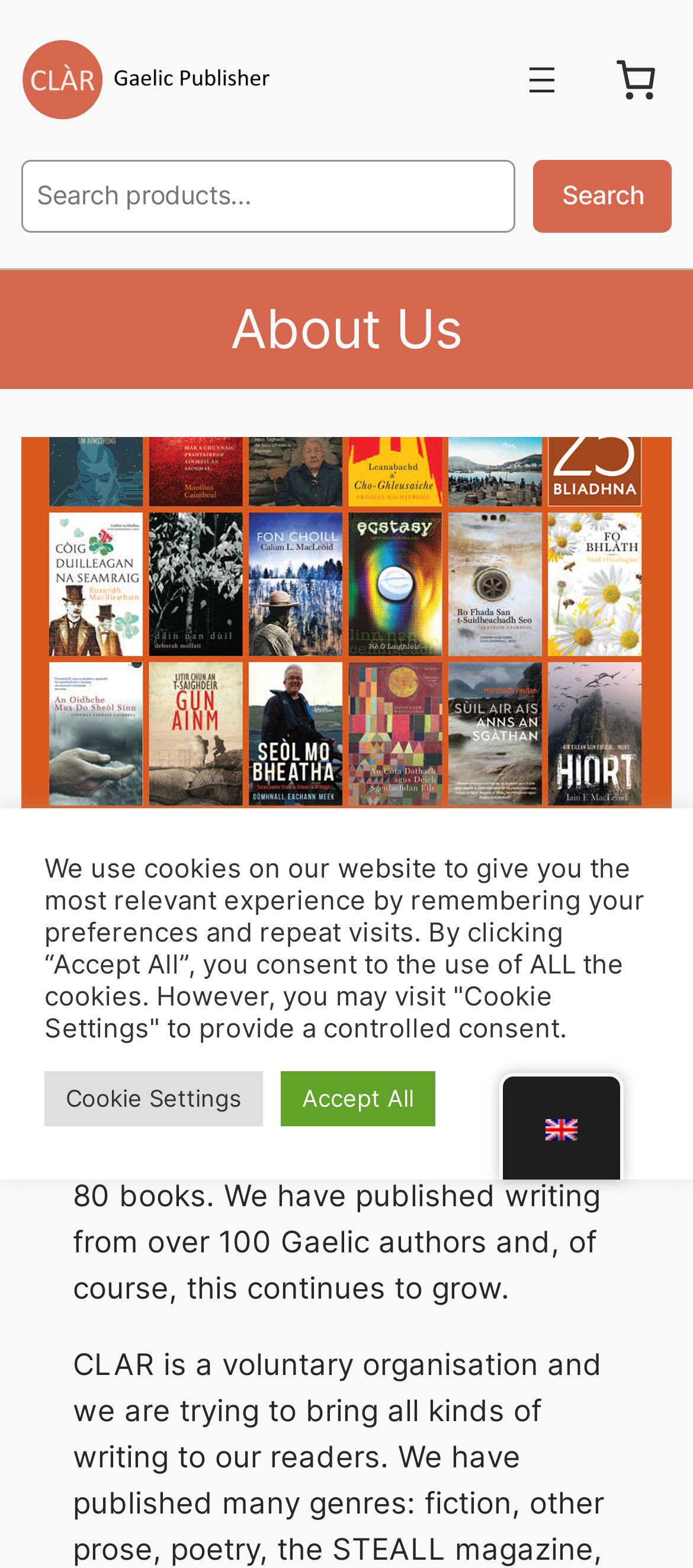Point out the bounding box coordinates of the section to click in order to follow this instruction: "Change language".

[0.726, 0.696, 0.895, 0.739]